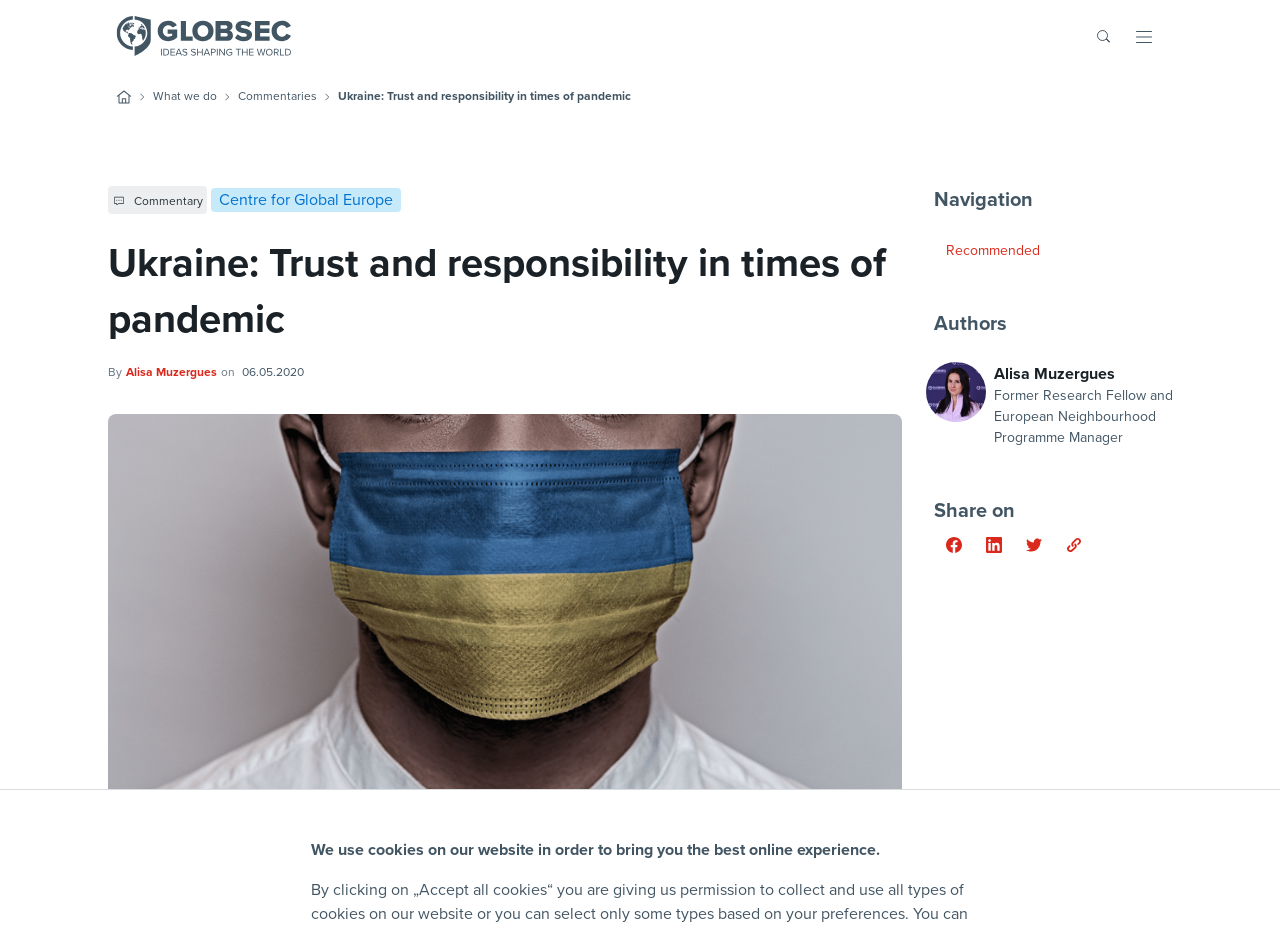Can you determine the bounding box coordinates of the area that needs to be clicked to fulfill the following instruction: "Search for a term"?

[0.123, 0.082, 0.88, 0.116]